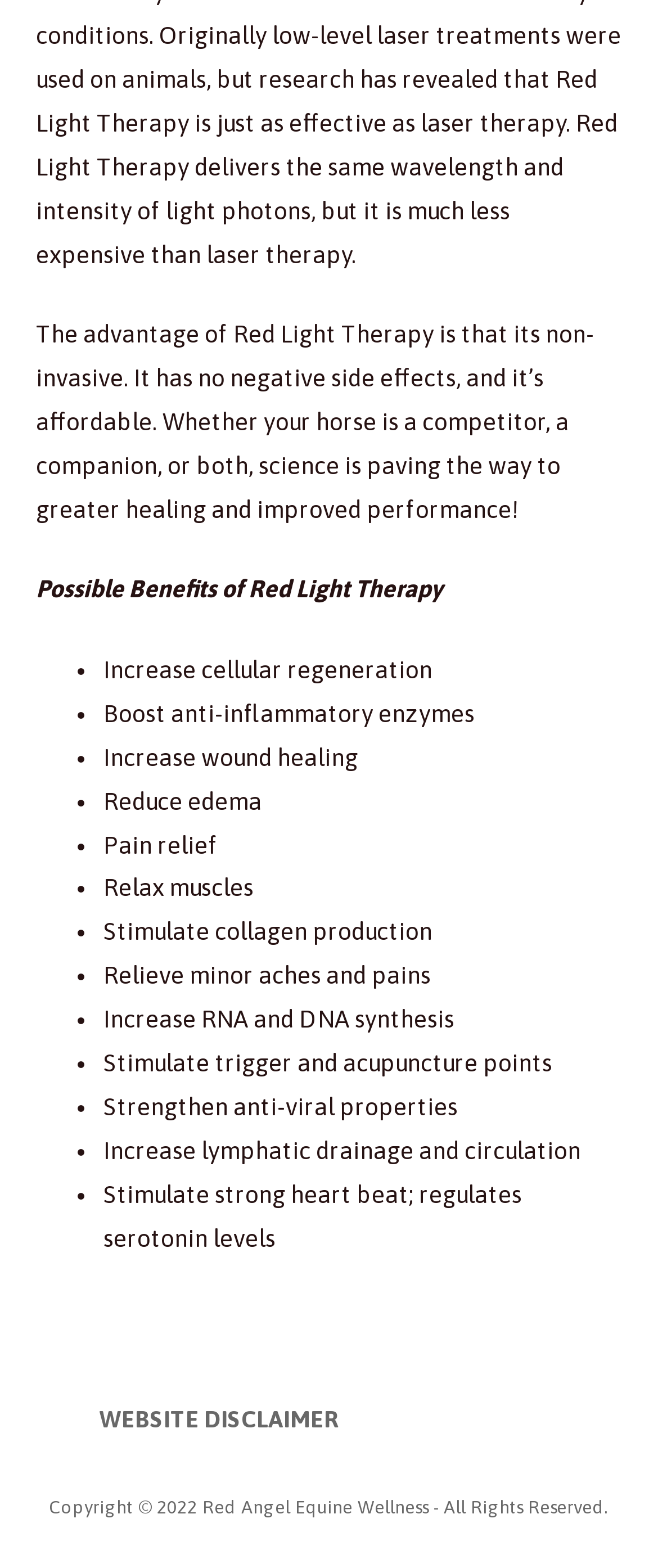Given the description Website Disclaimer, predict the bounding box coordinates of the UI element. Ensure the coordinates are in the format (top-left x, top-left y, bottom-right x, bottom-right y) and all values are between 0 and 1.

[0.151, 0.896, 0.515, 0.913]